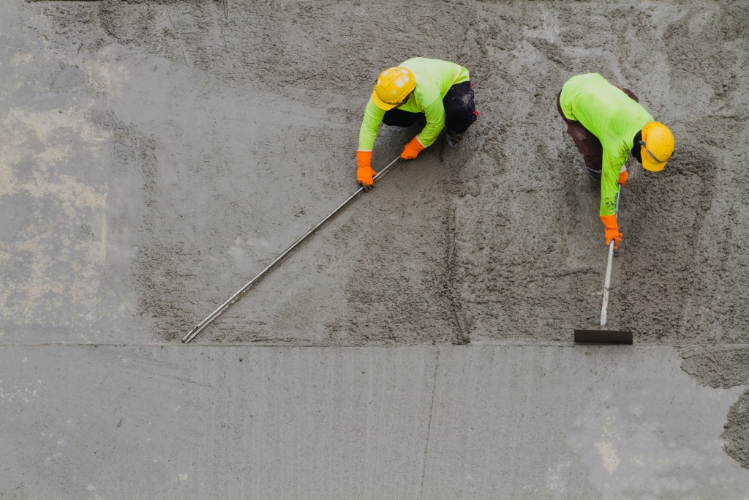Give a detailed account of what is happening in the image.

In this image, two construction workers are engaged in the process of smoothing freshly poured concrete. Dressed in bright green shirts and hard hats, they are equipped with long-handled tools to spread and level the concrete surface efficiently. The worker on the left is guiding a screeding tool across the surface, while the worker on the right appears to be preparing to perform a similar task, highlighting the collaborative effort required in concrete work. This scene exemplifies the often-overlooked labor involved in the construction industry, emphasizing the skill and precision necessary for creating durable concrete structures.